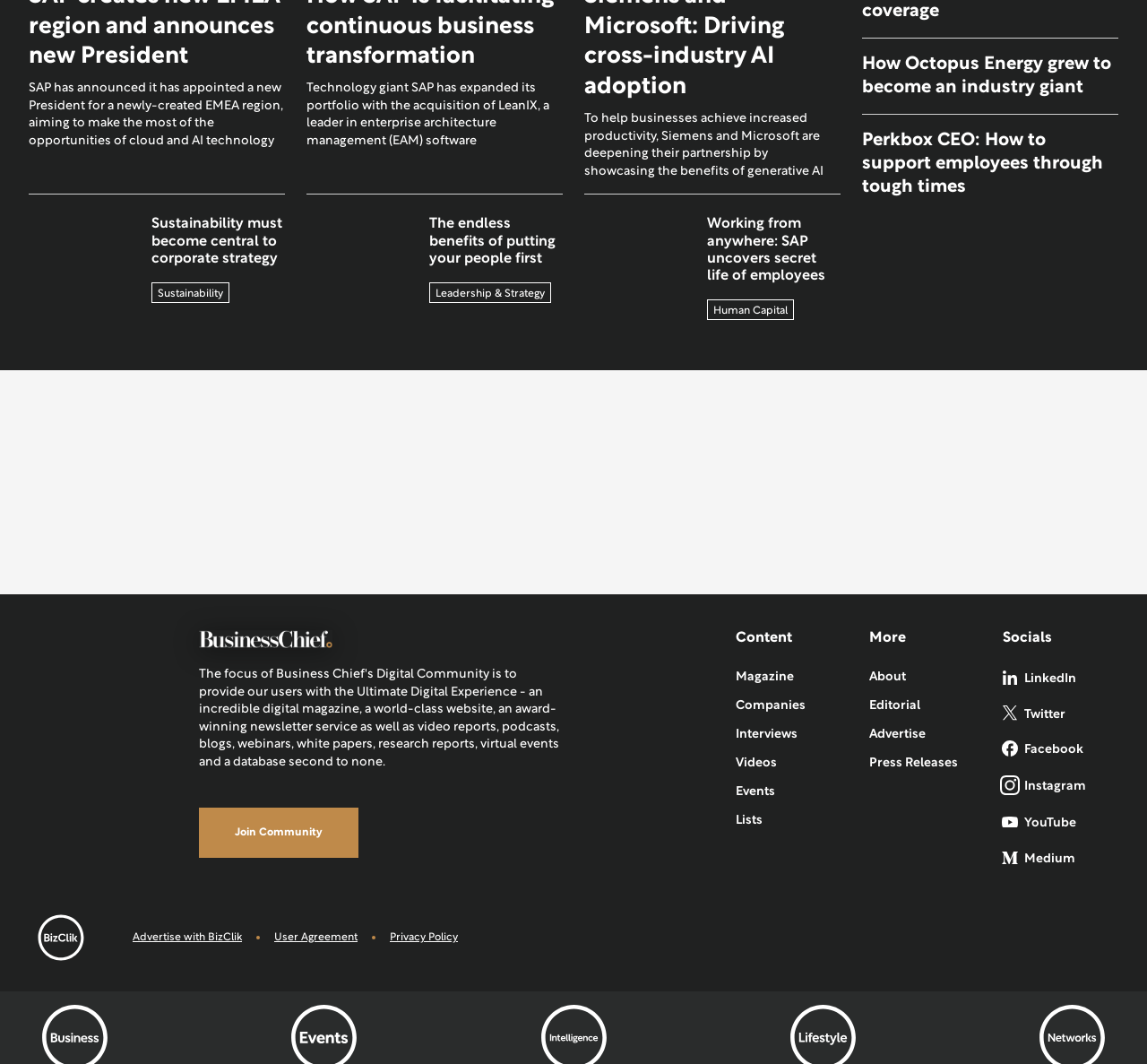Based on the element description Videos, identify the bounding box coordinates for the UI element. The coordinates should be in the format (top-left x, top-left y, bottom-right x, bottom-right y) and within the 0 to 1 range.

[0.641, 0.702, 0.677, 0.731]